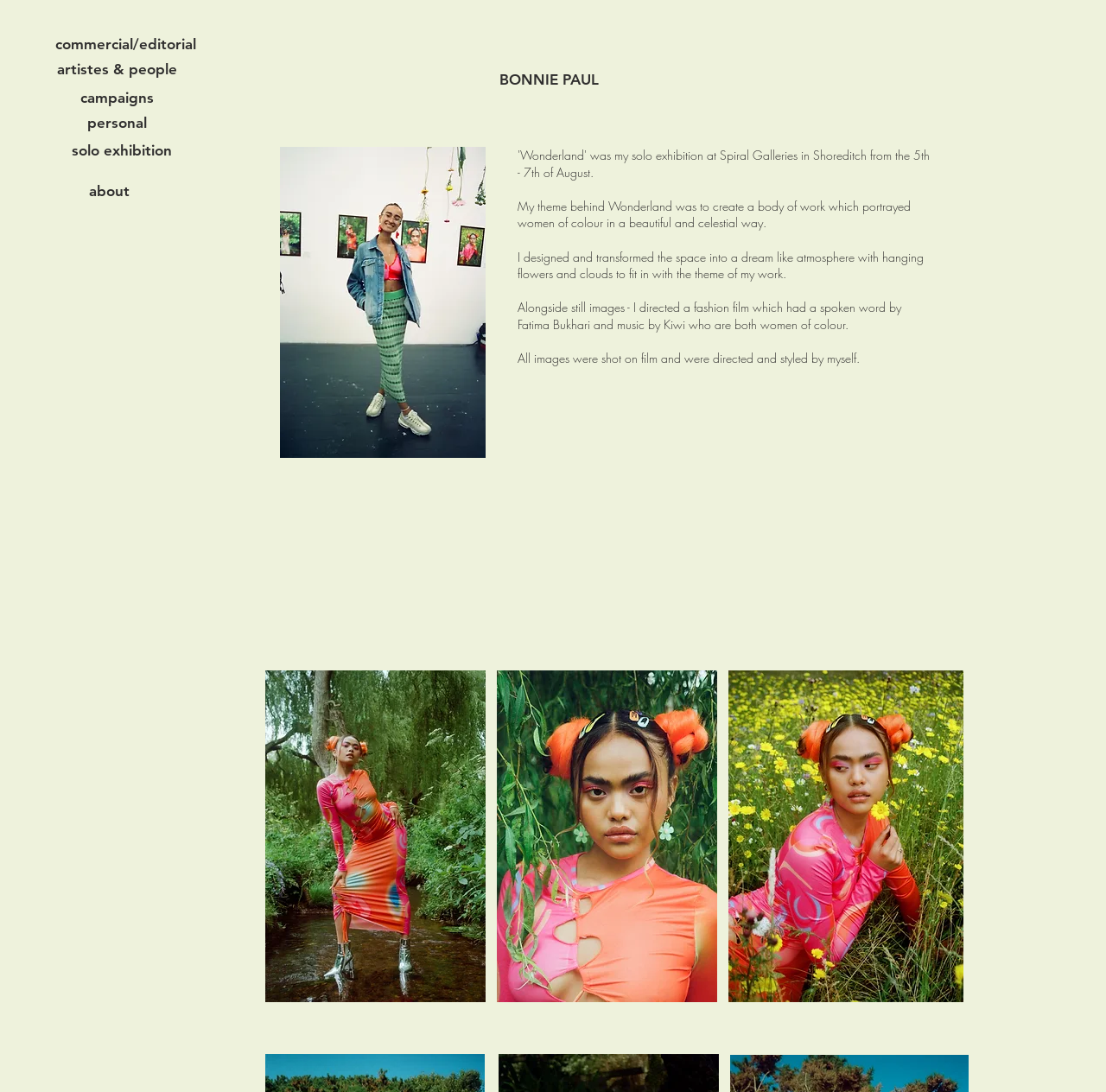Refer to the element description solo exhibition and identify the corresponding bounding box in the screenshot. Format the coordinates as (top-left x, top-left y, bottom-right x, bottom-right y) with values in the range of 0 to 1.

[0.055, 0.127, 0.166, 0.15]